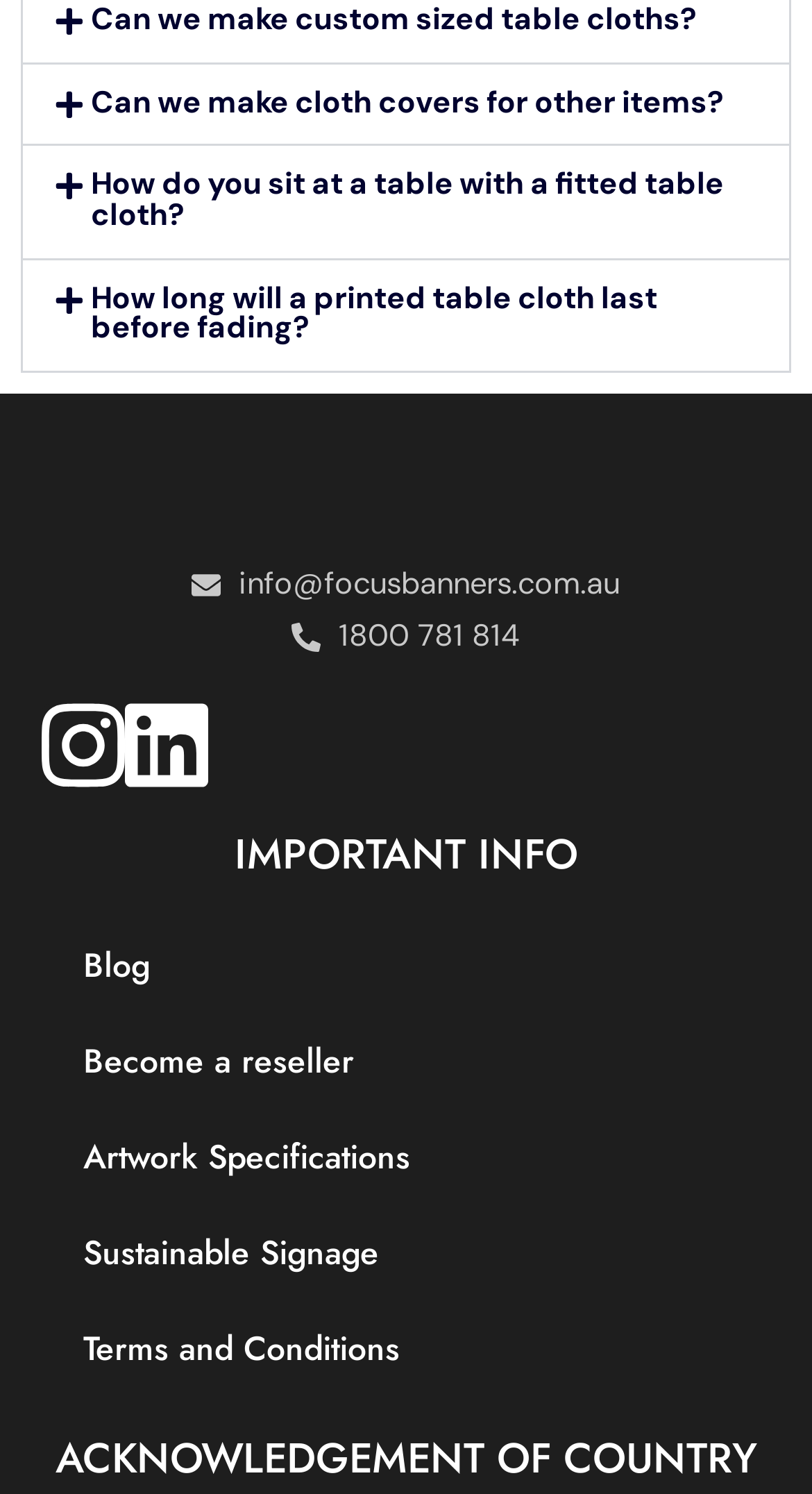Please find the bounding box coordinates in the format (top-left x, top-left y, bottom-right x, bottom-right y) for the given element description. Ensure the coordinates are floating point numbers between 0 and 1. Description: The 29er Racing Pathway

None